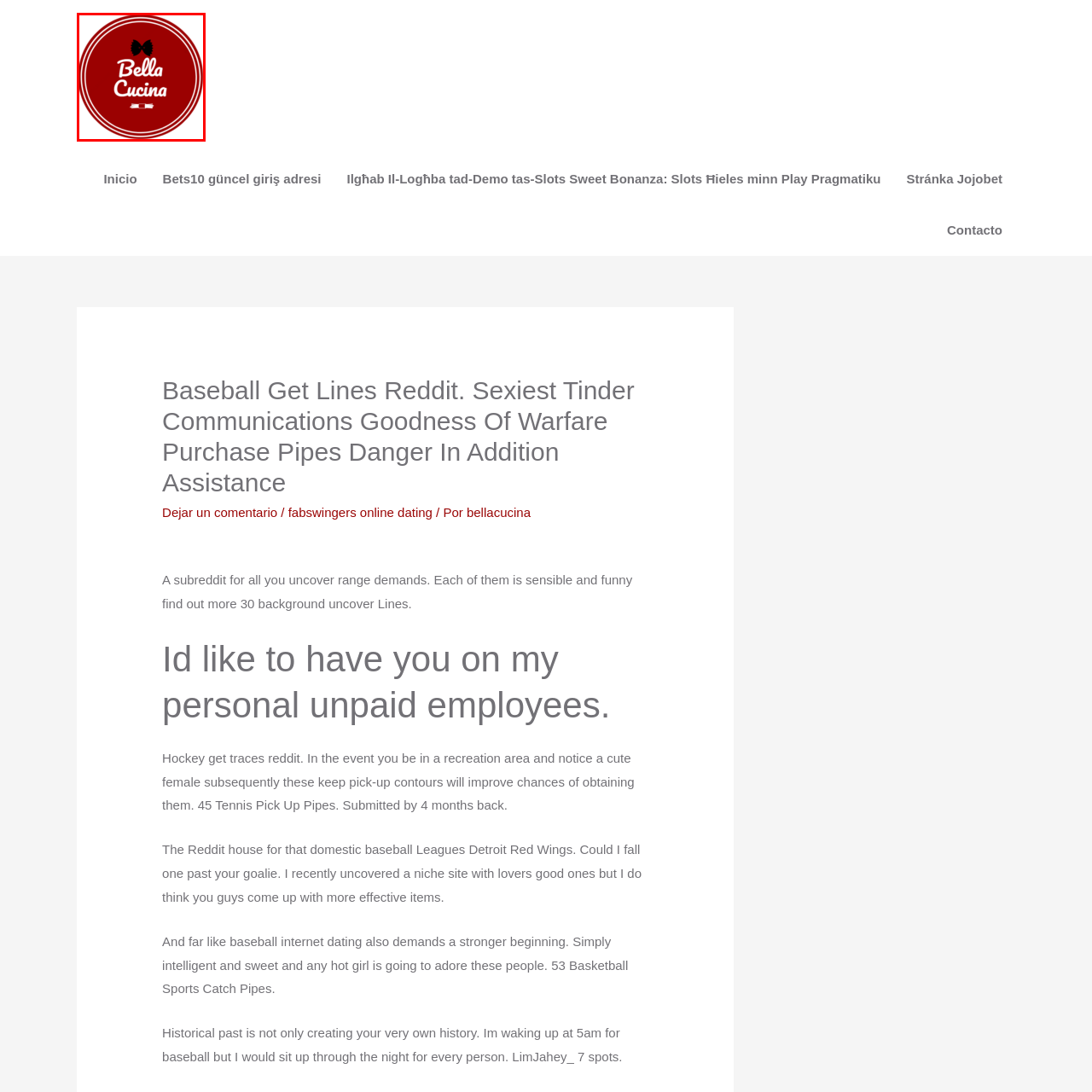What is the color of the brand name?
Carefully examine the content inside the red bounding box and give a detailed response based on what you observe.

The caption describes the design of the logo, stating that the brand name 'Bella Cucina' is showcased in white, which is in contrast to the red background.